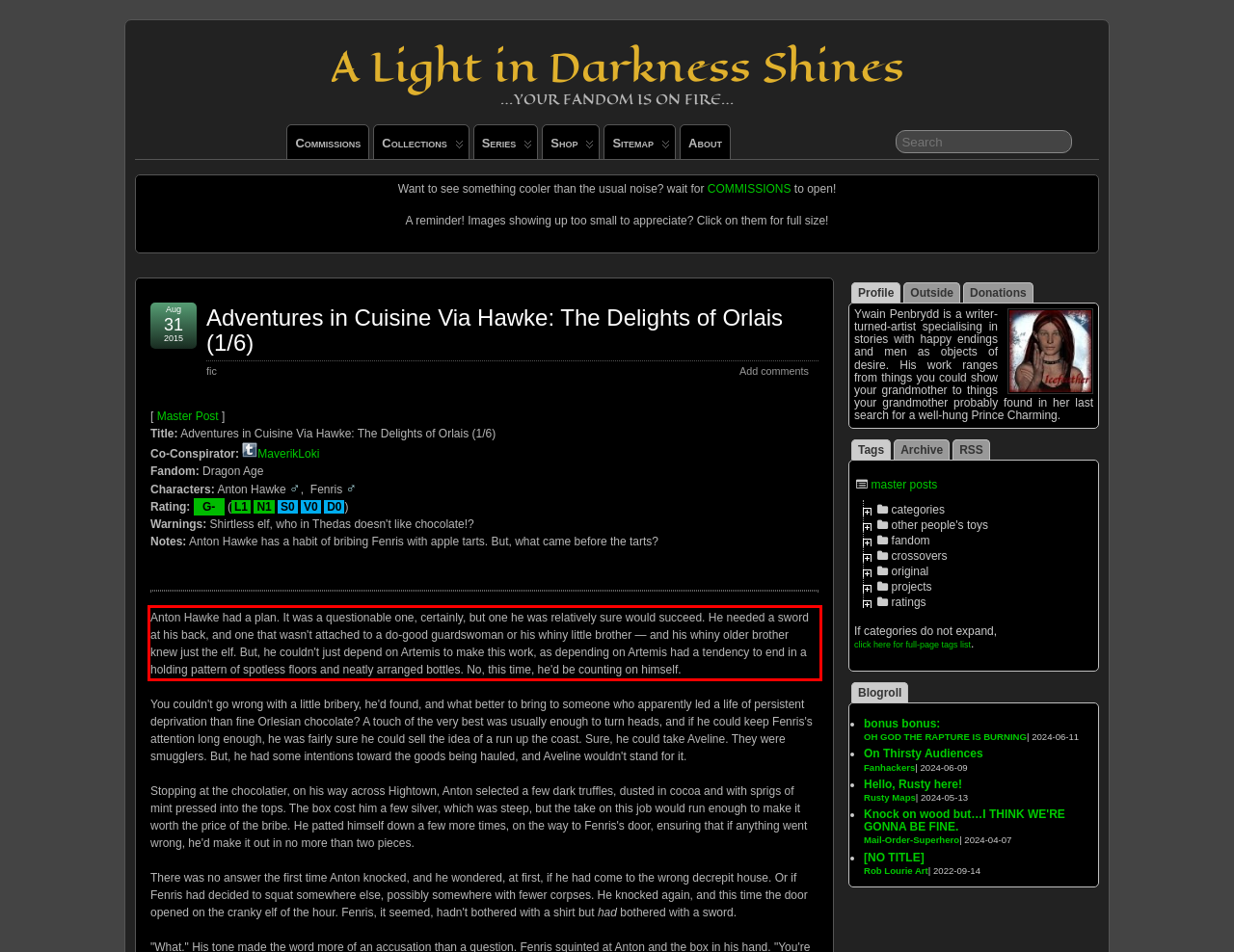Look at the provided screenshot of the webpage and perform OCR on the text within the red bounding box.

Anton Hawke had a plan. It was a questionable one, certainly, but one he was relatively sure would succeed. He needed a sword at his back, and one that wasn't attached to a do-good guardswoman or his whiny little brother — and his whiny older brother knew just the elf. But, he couldn't just depend on Artemis to make this work, as depending on Artemis had a tendency to end in a holding pattern of spotless floors and neatly arranged bottles. No, this time, he'd be counting on himself.